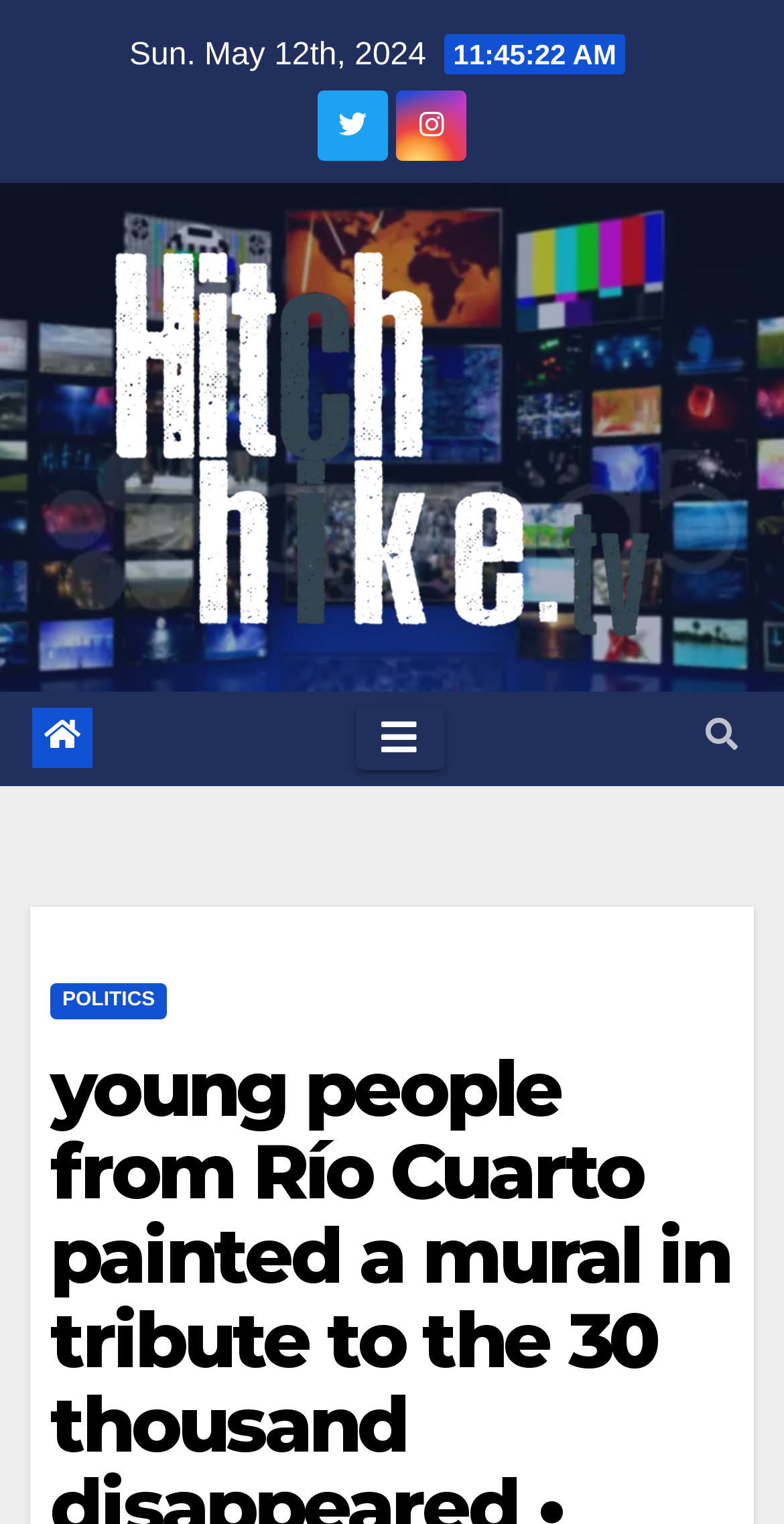Extract the bounding box coordinates for the described element: "alt="Hitchhike TV"". The coordinates should be represented as four float numbers between 0 and 1: [left, top, right, bottom].

[0.038, 0.153, 0.962, 0.42]